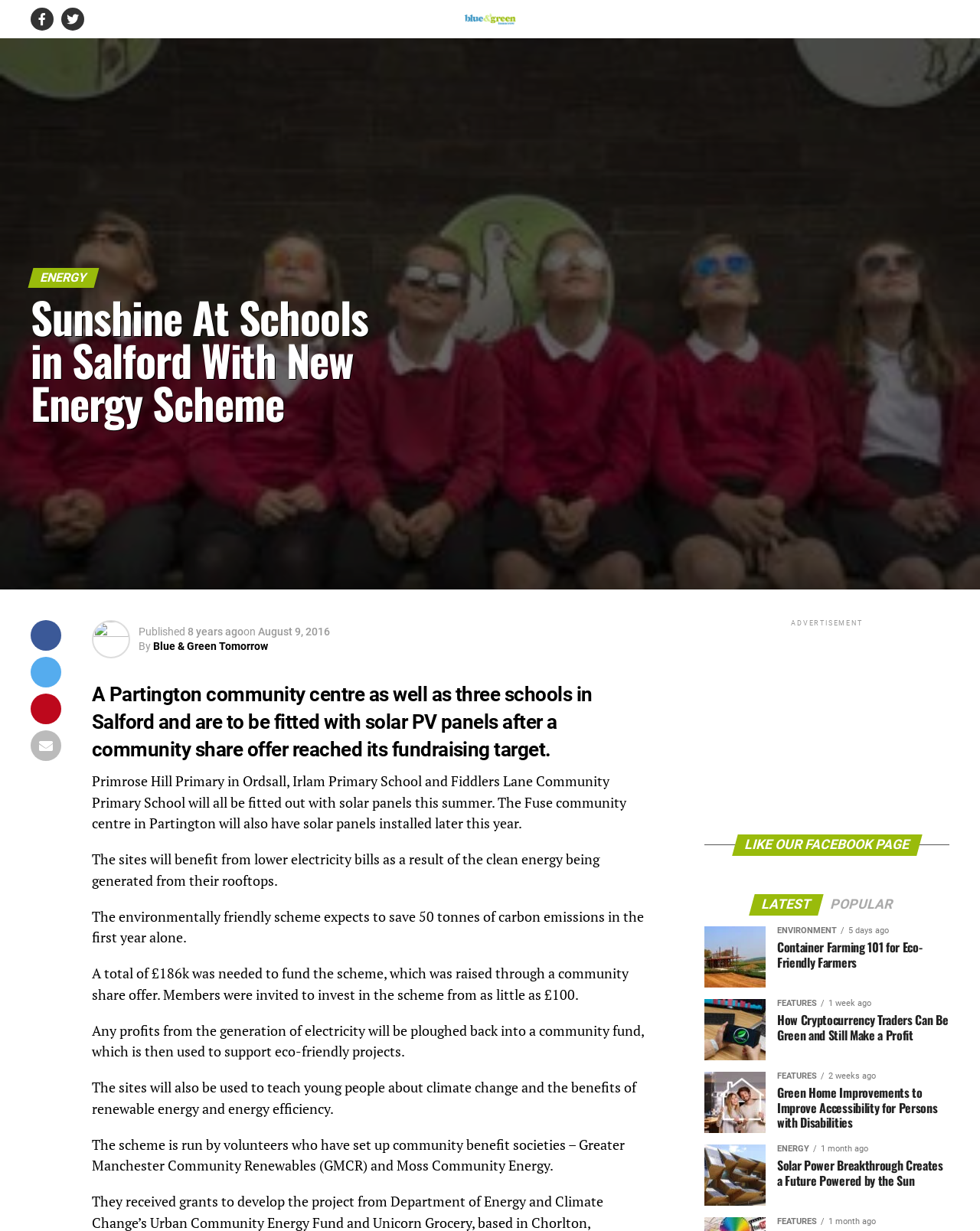Please provide a one-word or short phrase answer to the question:
How many schools will be fitted with solar PV panels?

Three